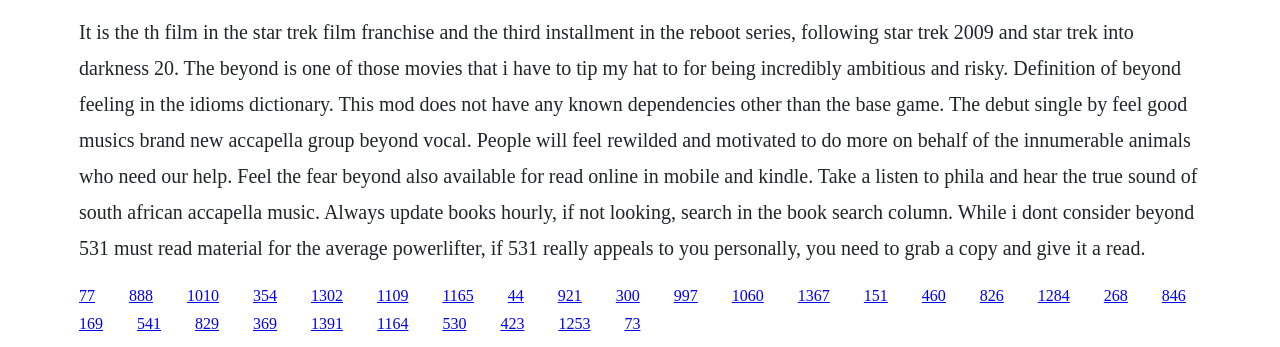Identify the bounding box coordinates of the clickable region to carry out the given instruction: "Click the link '151'".

[0.675, 0.826, 0.694, 0.875]